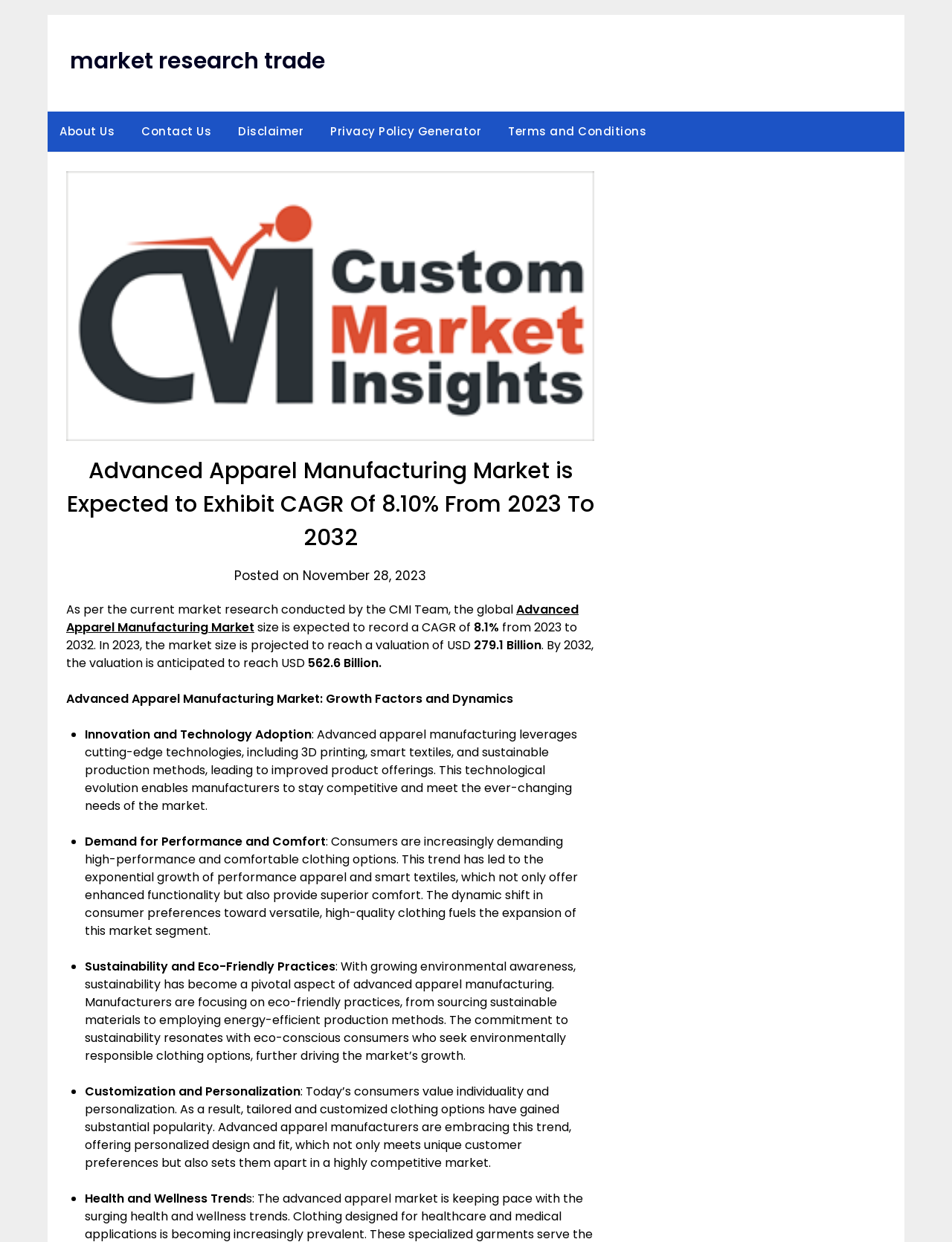Provide an in-depth caption for the contents of the webpage.

This webpage is about the Advanced Apparel Manufacturing Market, with a focus on its expected growth and market size. At the top, there is a header section with a logo image of "Custom Market Insights" on the left and a heading that reads "Advanced Apparel Manufacturing Market is Expected to Exhibit CAGR Of 8.10% From 2023 To 2032" on the right. Below the header, there is a section with a posted date, "November 28, 2023".

The main content of the webpage is divided into several sections. The first section discusses the market size, stating that it is expected to record a CAGR of 8.1% from 2023 to 2032, with a projected valuation of USD 279.1 Billion in 2023 and USD 562.6 Billion by 2032.

The next section is titled "Advanced Apparel Manufacturing Market: Growth Factors and Dynamics" and lists four key factors contributing to the market's growth. These factors are presented in a bulleted list, with each point elaborating on the topic. The factors include innovation and technology adoption, demand for performance and comfort, sustainability and eco-friendly practices, and customization and personalization.

At the top right corner of the webpage, there are five links: "market research trade", "About Us", "Contact Us", "Disclaimer", and "Privacy Policy Generator".